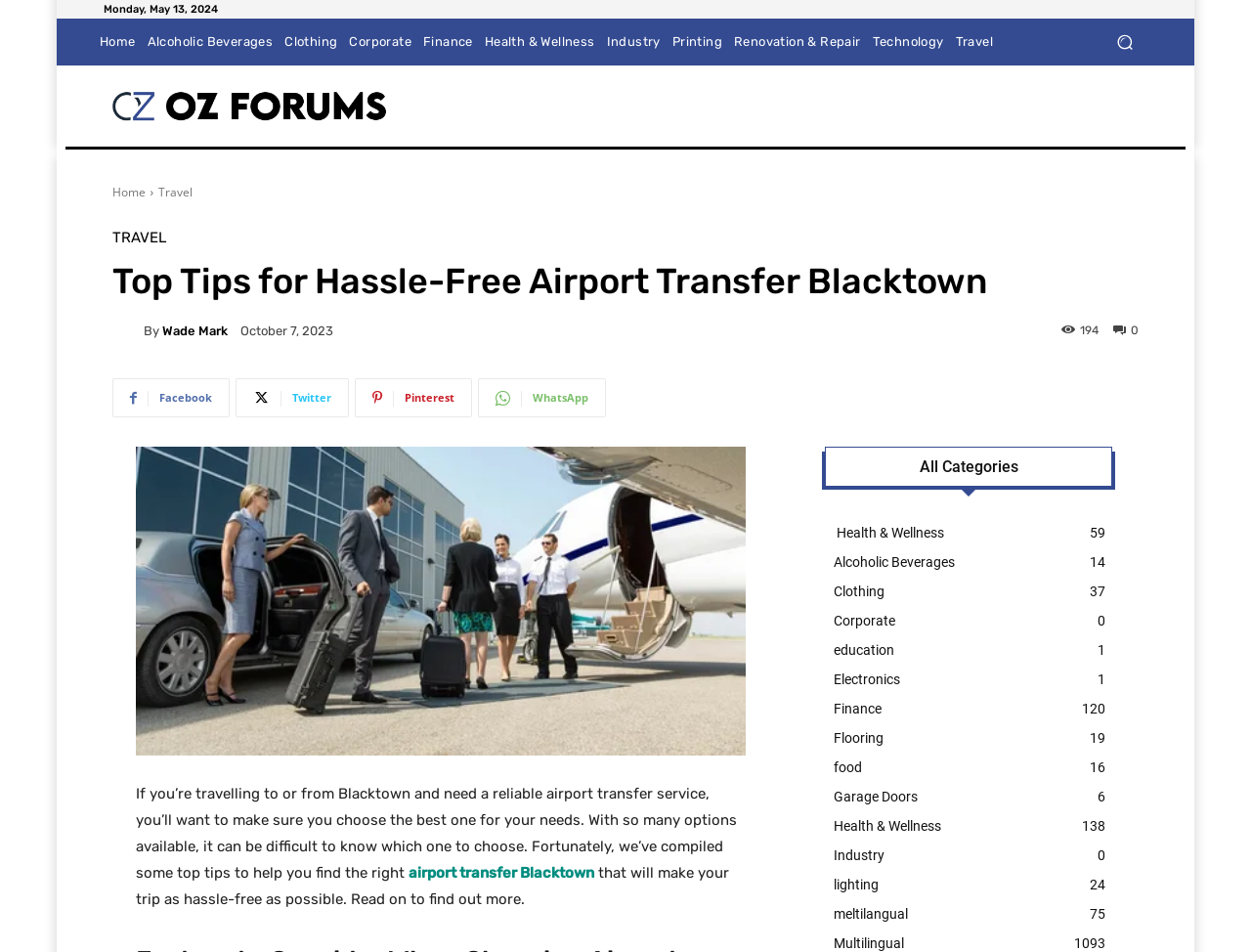How many categories are listed?
Based on the screenshot, provide a one-word or short-phrase response.

19